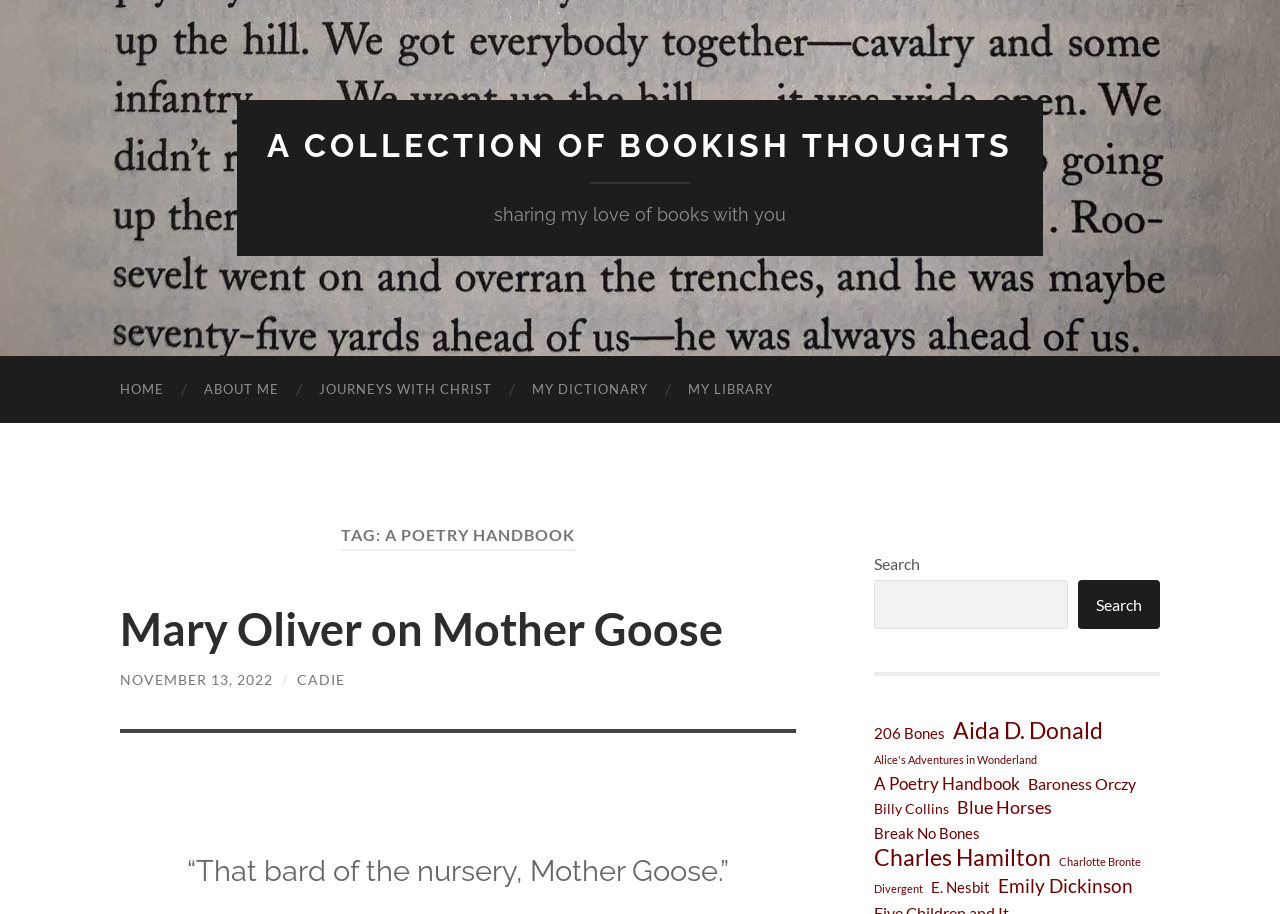Determine the bounding box coordinates of the clickable area required to perform the following instruction: "go to home page". The coordinates should be represented as four float numbers between 0 and 1: [left, top, right, bottom].

[0.078, 0.389, 0.144, 0.463]